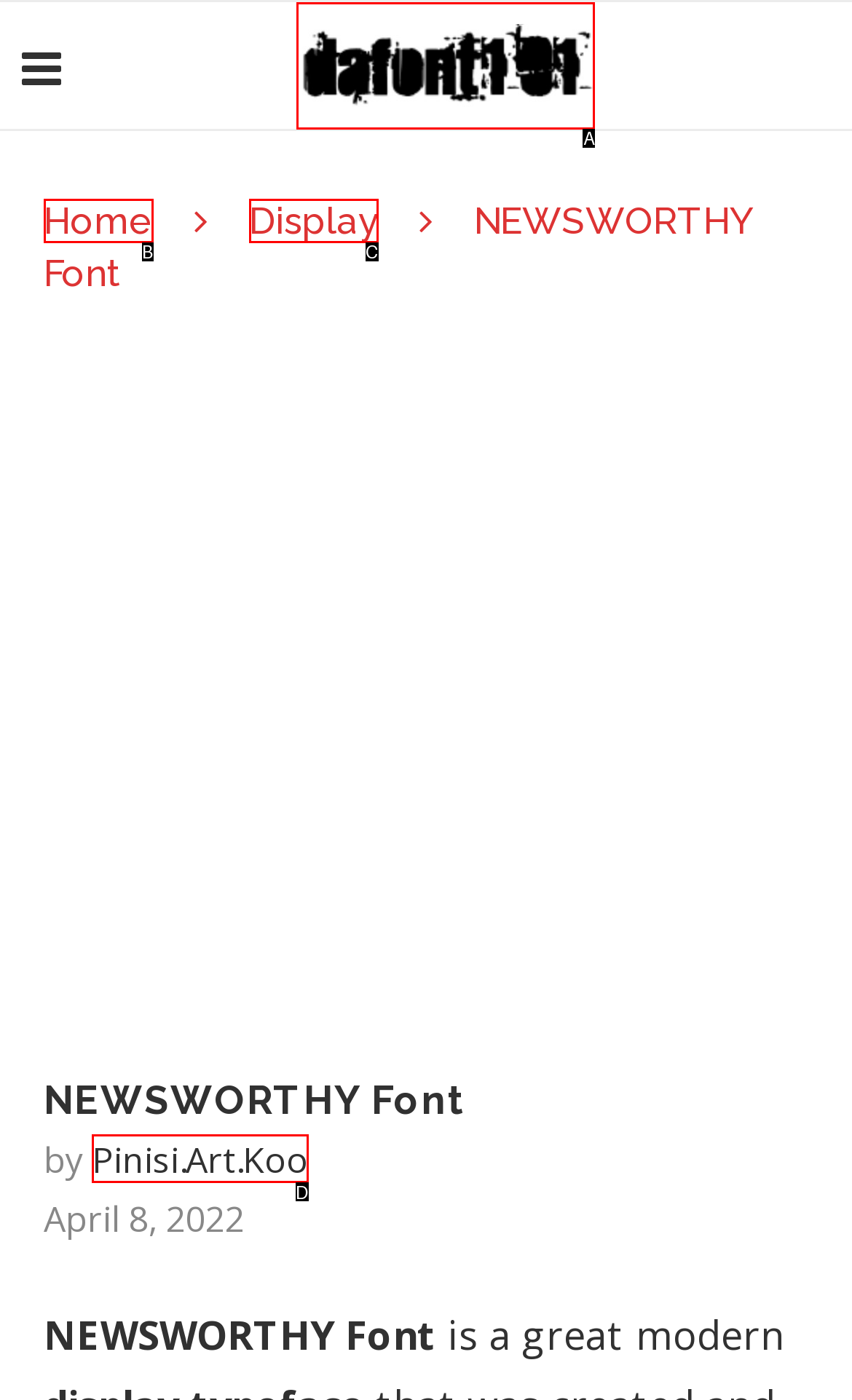Determine which HTML element best fits the description: alt="Dafont101"
Answer directly with the letter of the matching option from the available choices.

A